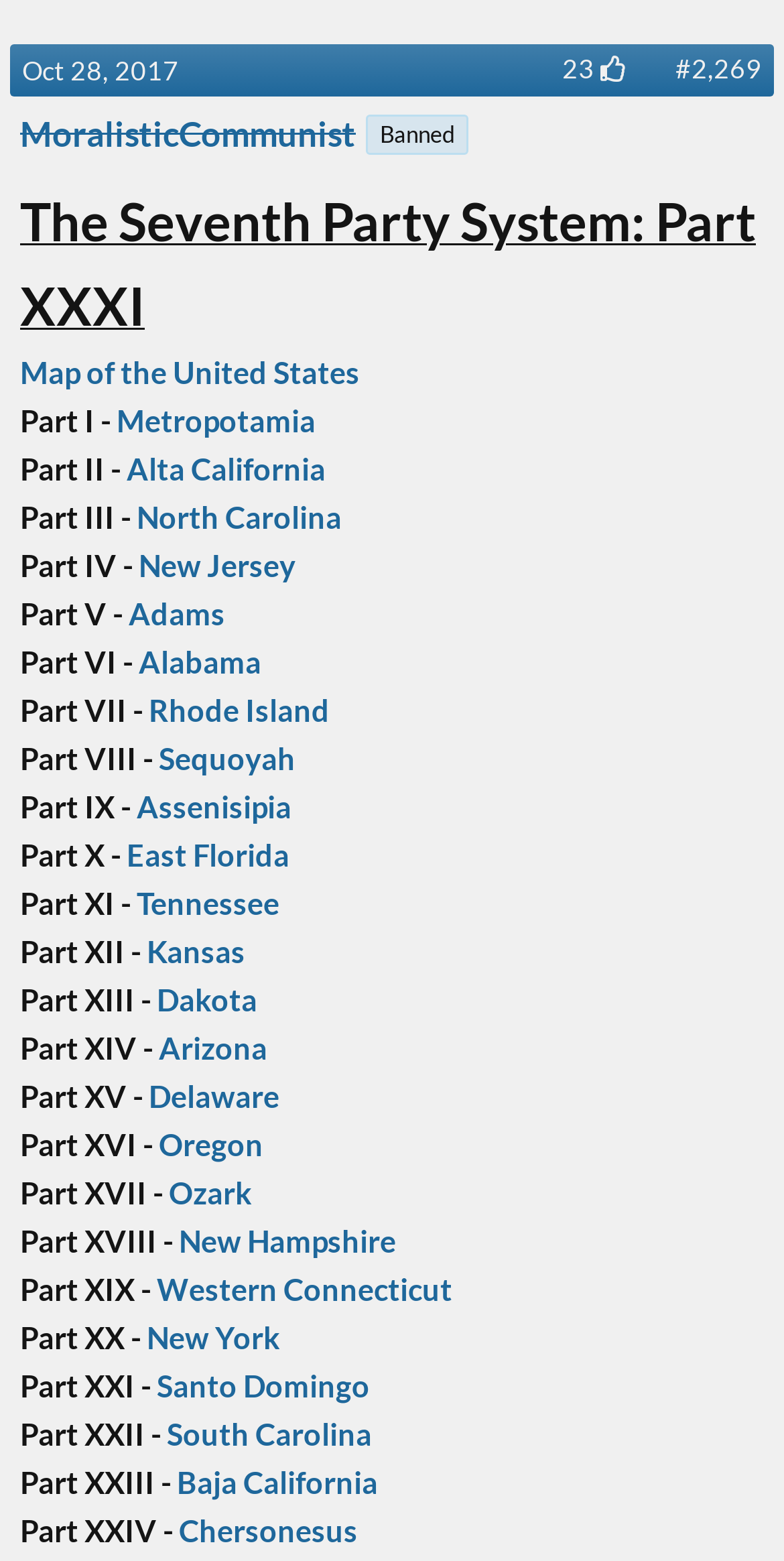Find the bounding box coordinates for the area that should be clicked to accomplish the instruction: "Discover the history of Alabama".

[0.177, 0.413, 0.333, 0.436]